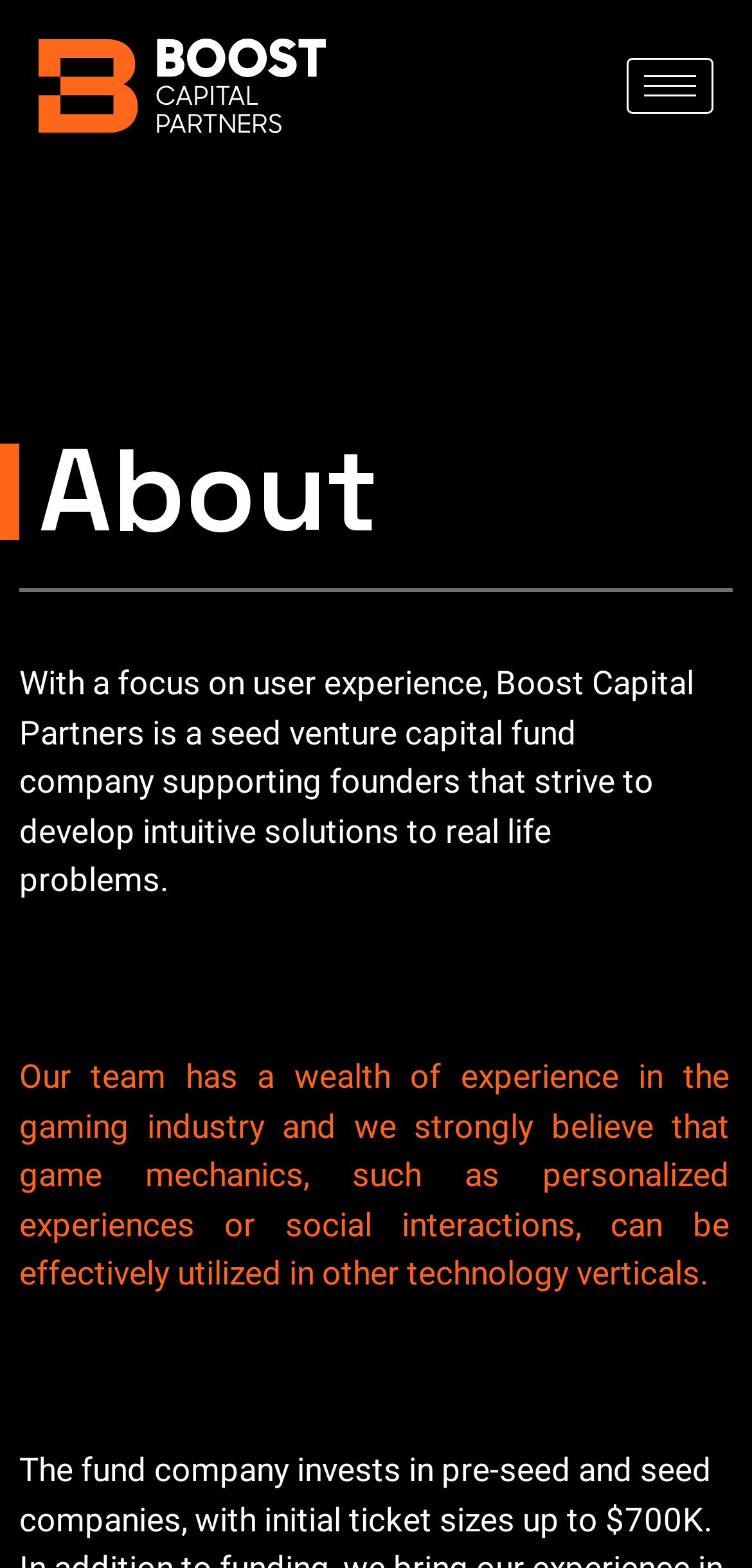What is the focus of Boost Capital Partners?
Kindly offer a comprehensive and detailed response to the question.

The focus of the company can be found in the first paragraph of text, which states 'With a focus on user experience, Boost Capital Partners is a seed venture capital fund company...'.